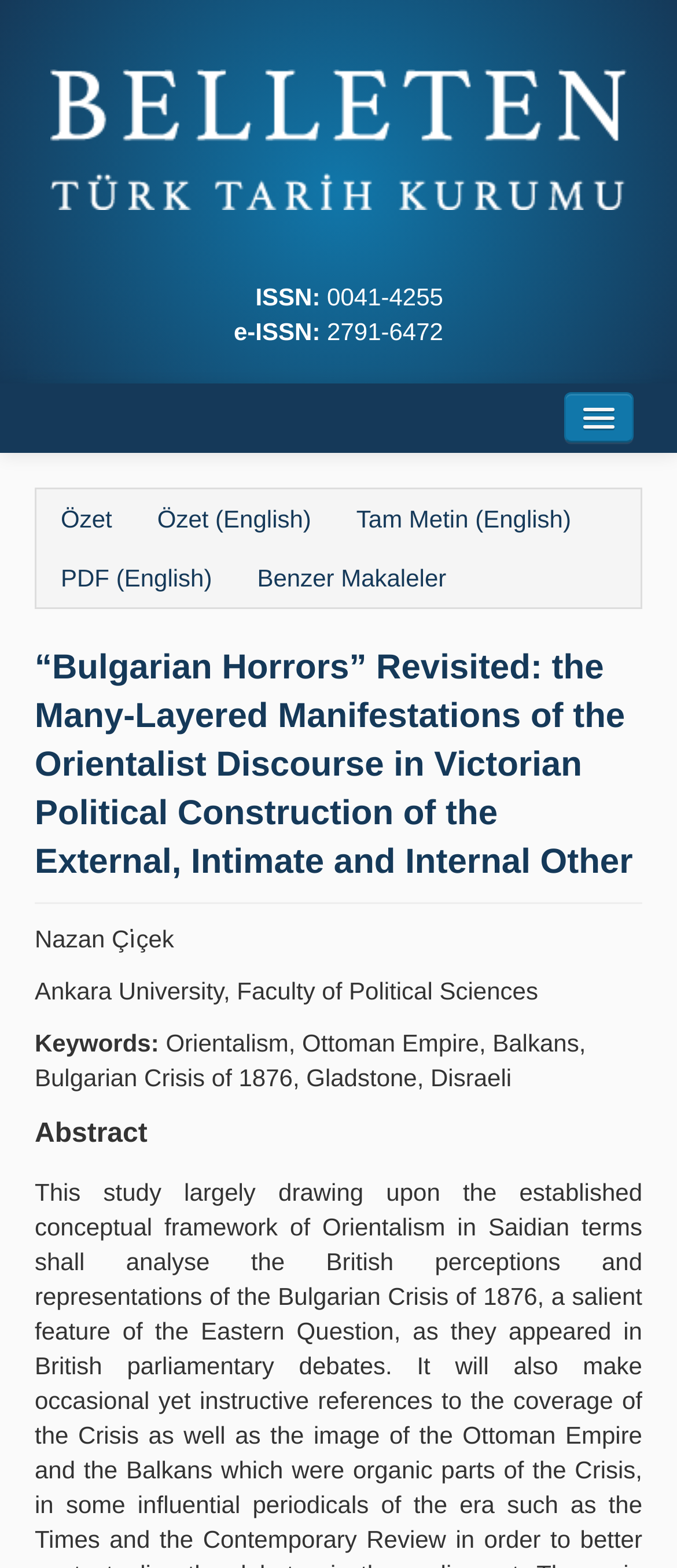Determine the bounding box coordinates for the UI element with the following description: "parent_node: Ana Sayfa". The coordinates should be four float numbers between 0 and 1, represented as [left, top, right, bottom].

[0.833, 0.25, 0.936, 0.282]